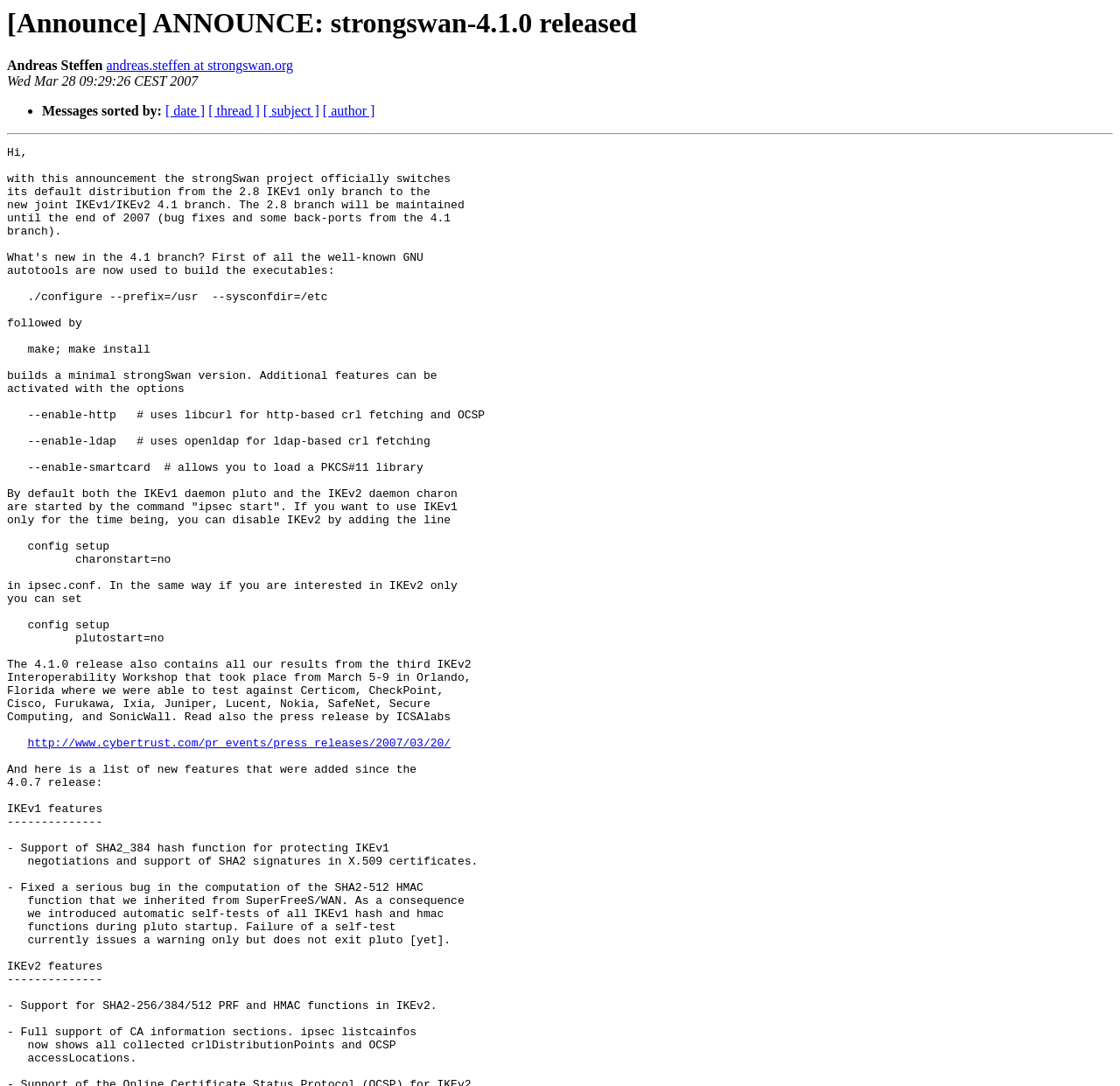Who is the author of the announcement?
Look at the screenshot and respond with one word or a short phrase.

Andreas Steffen